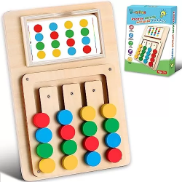Create an extensive and detailed description of the image.

The image features a Montessori Color Matching Game designed for young children. This educational toy encourages cognitive development through color recognition and sorting activities. The game consists of a wooden base with three horizontal rows for placing colored discs, which include vibrant red, yellow, green, and blue pieces. Above the rows, there is a clear display showing various patterns of colored circles, challenging children to match the colors and order of the discs below. Accompanying the toy is its colorful packaging that highlights its features and invites children to engage in creative play. Ideal for enhancing fine motor skills, this game is perfect for 7-year-olds who enjoy hands-on activities that foster learning through play.